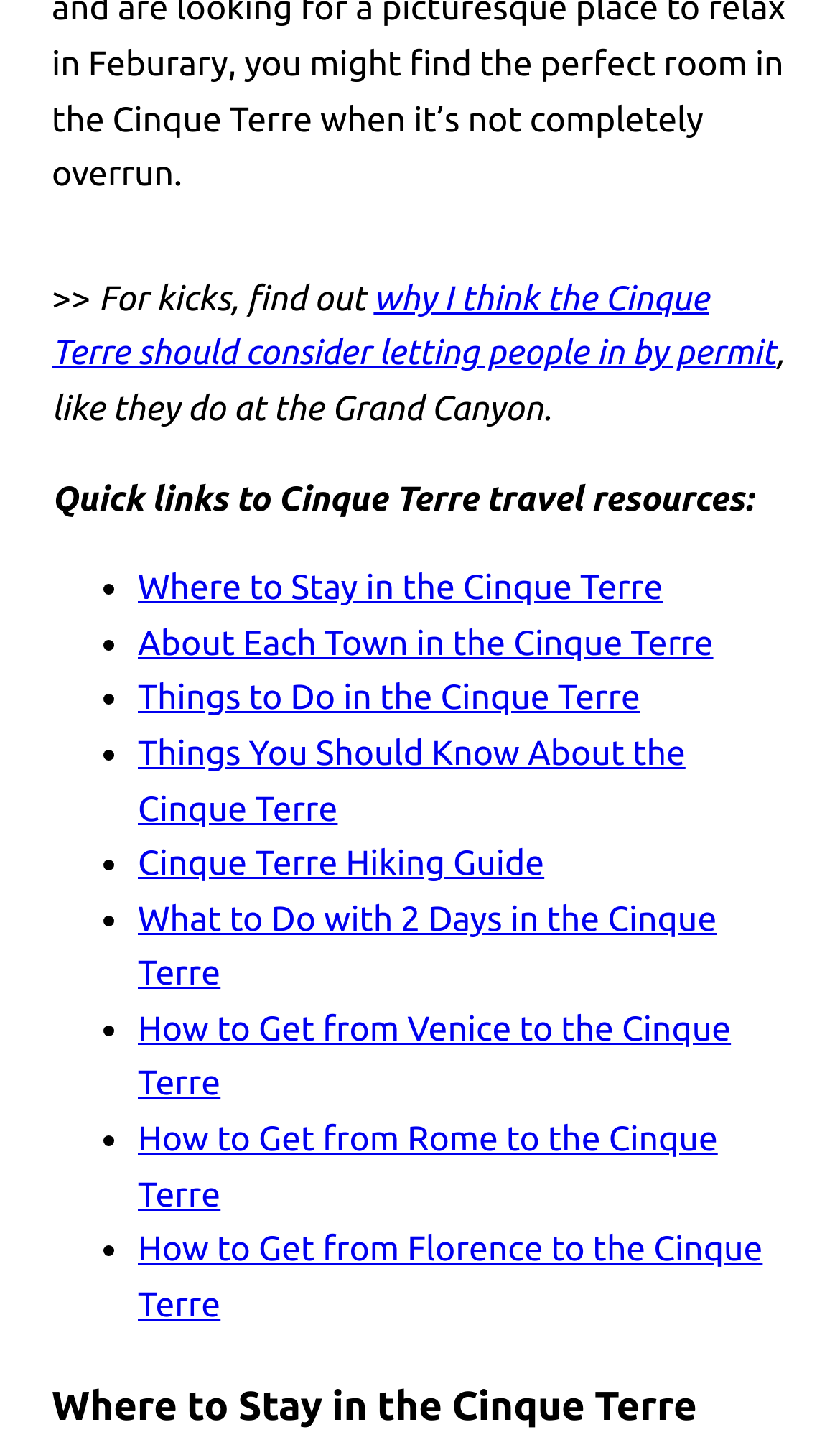Determine the bounding box coordinates for the region that must be clicked to execute the following instruction: "Explore 'Cinque Terre Hiking Guide'".

[0.164, 0.581, 0.648, 0.607]